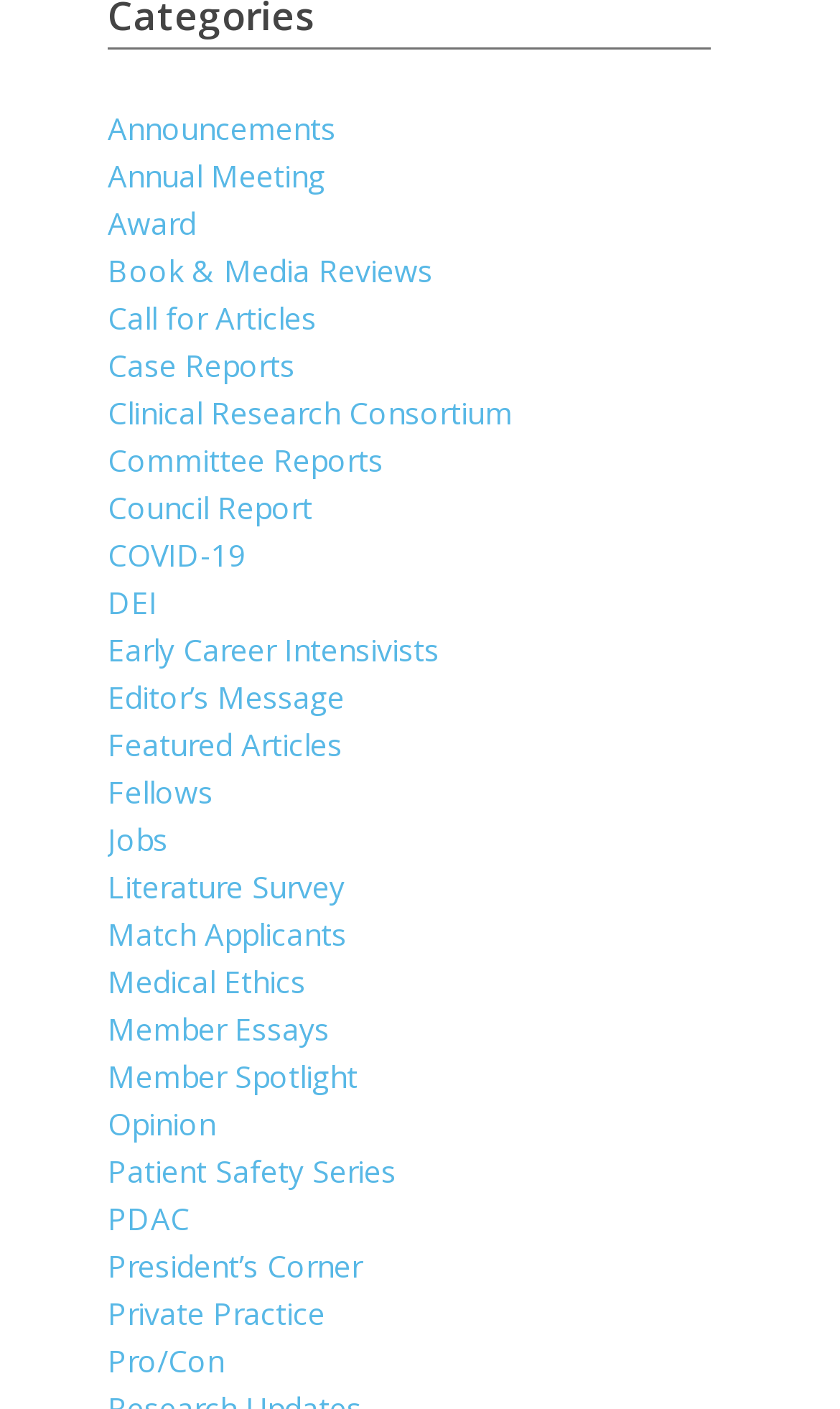Please identify the bounding box coordinates of the element I should click to complete this instruction: 'Read about the annual meeting'. The coordinates should be given as four float numbers between 0 and 1, like this: [left, top, right, bottom].

[0.128, 0.111, 0.387, 0.14]